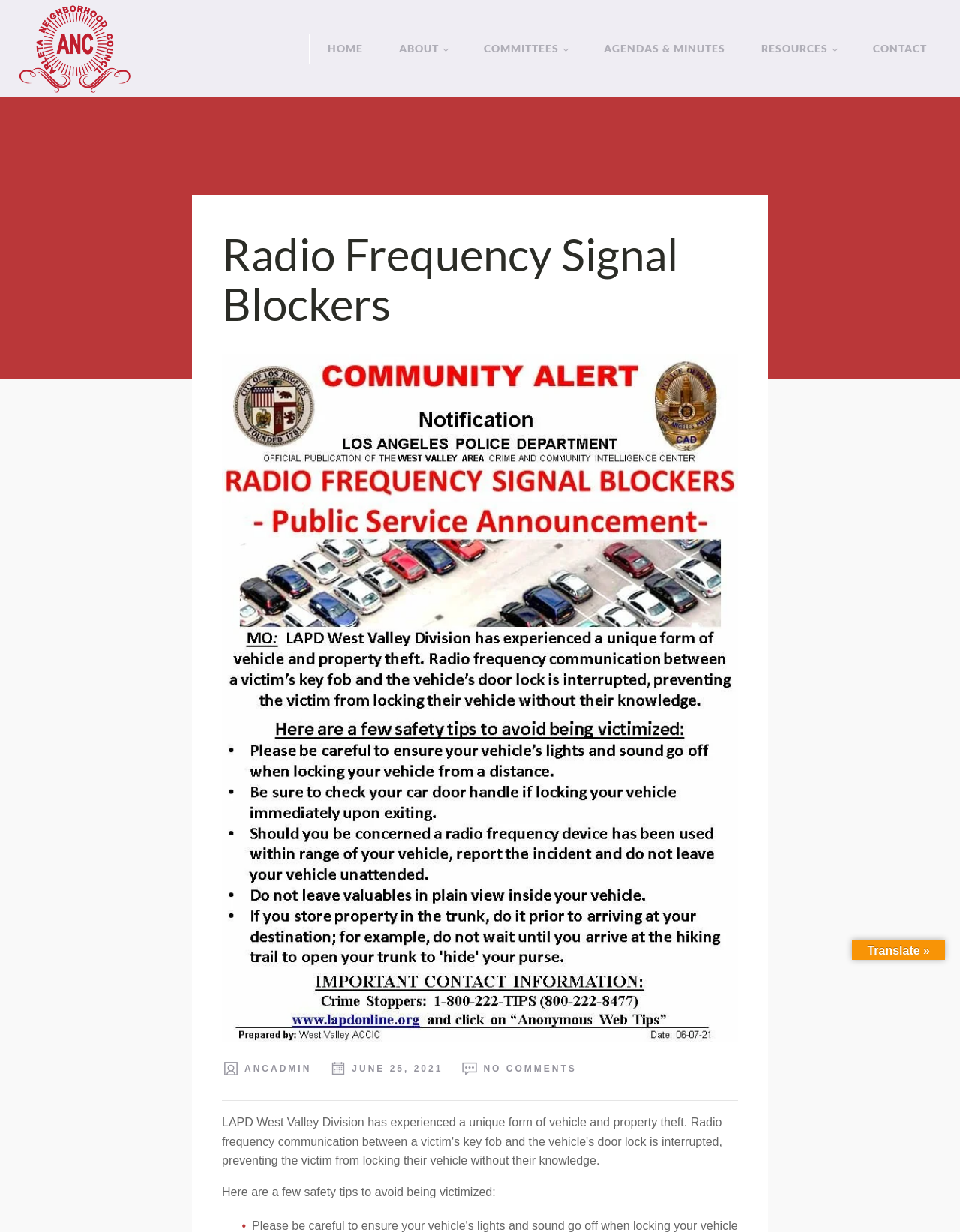Offer a comprehensive description of the webpage’s content and structure.

The webpage appears to be a blog post or article from the Arleta Neighborhood Council, with a focus on radio frequency signal blockers. At the top left corner, there is a logo of the Arleta Neighborhood Council, which is an image linked to the organization's homepage. 

Below the logo, there is a navigation menu with links to different sections of the website, including HOME, ABOUT, COMMITTEES, AGENDAS & MINUTES, RESOURCES, and CONTACT. These links are positioned horizontally across the top of the page.

The main content of the page is headed by a title, "Radio Frequency Signal Blockers", which is centered near the top of the page. 

Below the title, there is a section with three lines of text, indicating the author "ANCADMIN", the date "JUNE 25, 2021", and "NO COMMENTS". This section is positioned near the bottom of the page.

The main article begins with a paragraph of text, "Here are a few safety tips to avoid being victimized:", which is located below the title. 

At the bottom right corner of the page, there is a link to translate the page, labeled "Translate »".